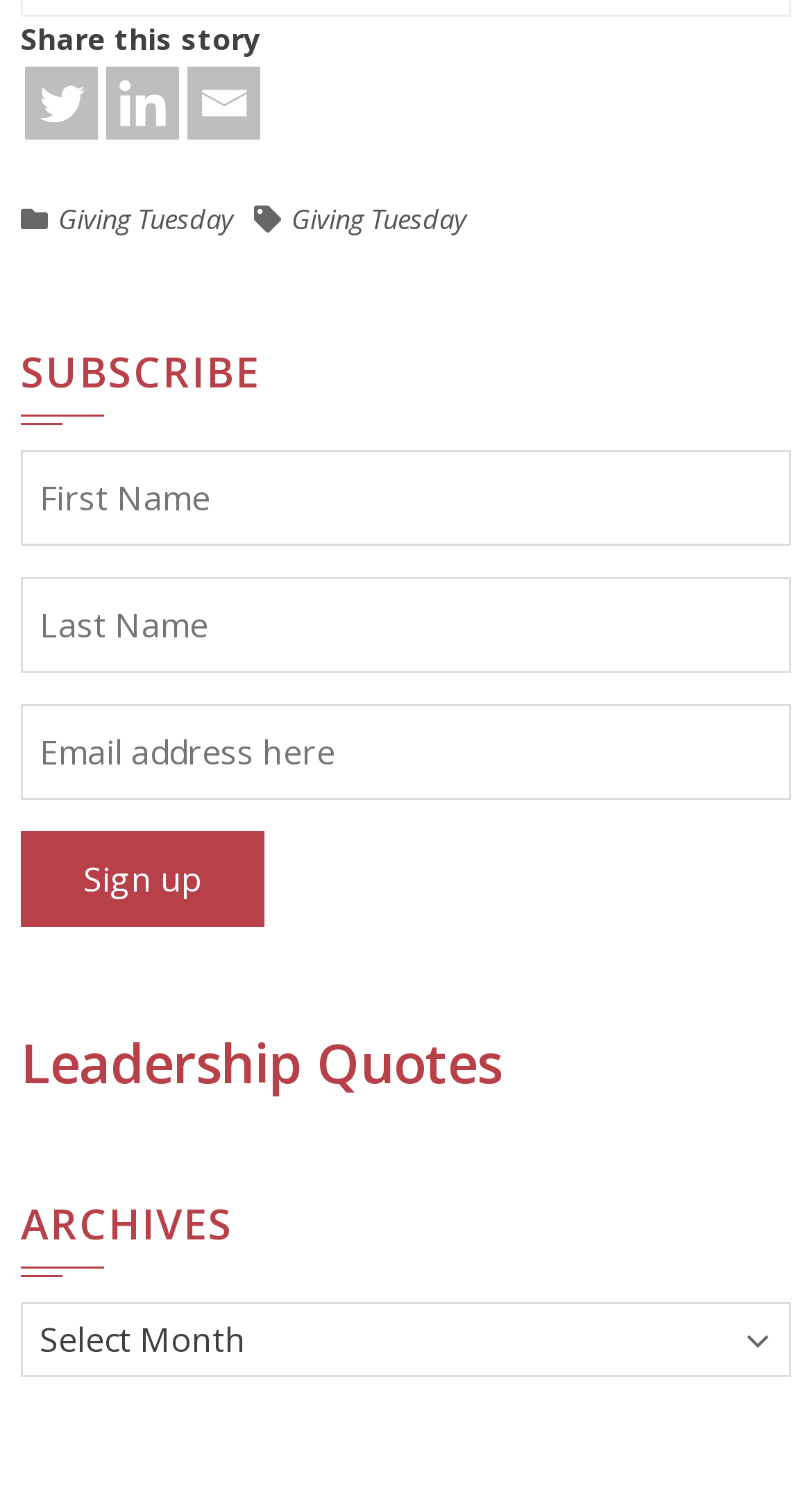Analyze the image and give a detailed response to the question:
What is the second section below the subscription section?

The second section below the subscription section contains a heading 'Leadership Quotes' and a link with the same text, which suggests that this section is related to leadership quotes.